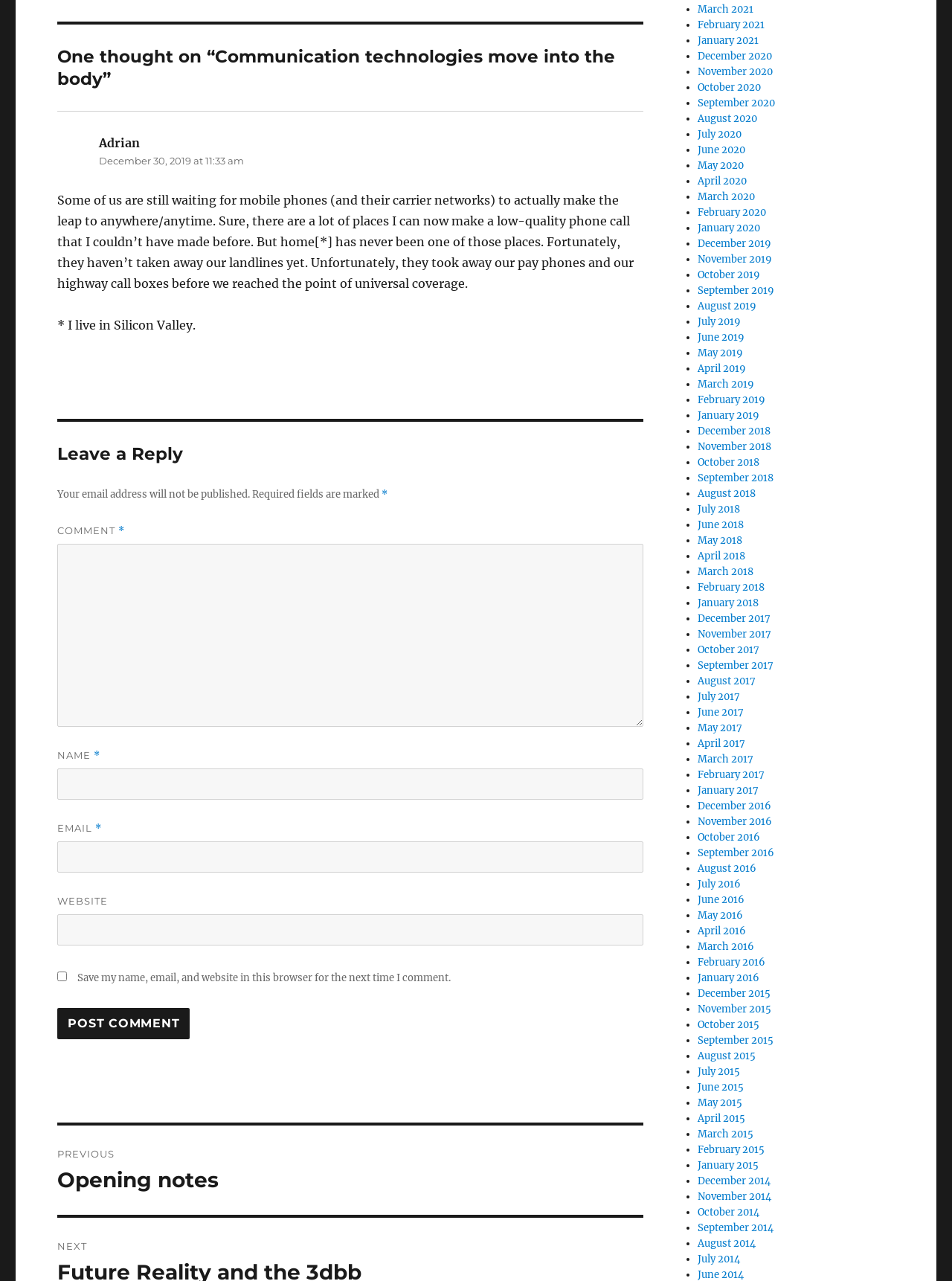Please identify the bounding box coordinates of the element I should click to complete this instruction: 'Enter your name'. The coordinates should be given as four float numbers between 0 and 1, like this: [left, top, right, bottom].

[0.06, 0.6, 0.676, 0.624]